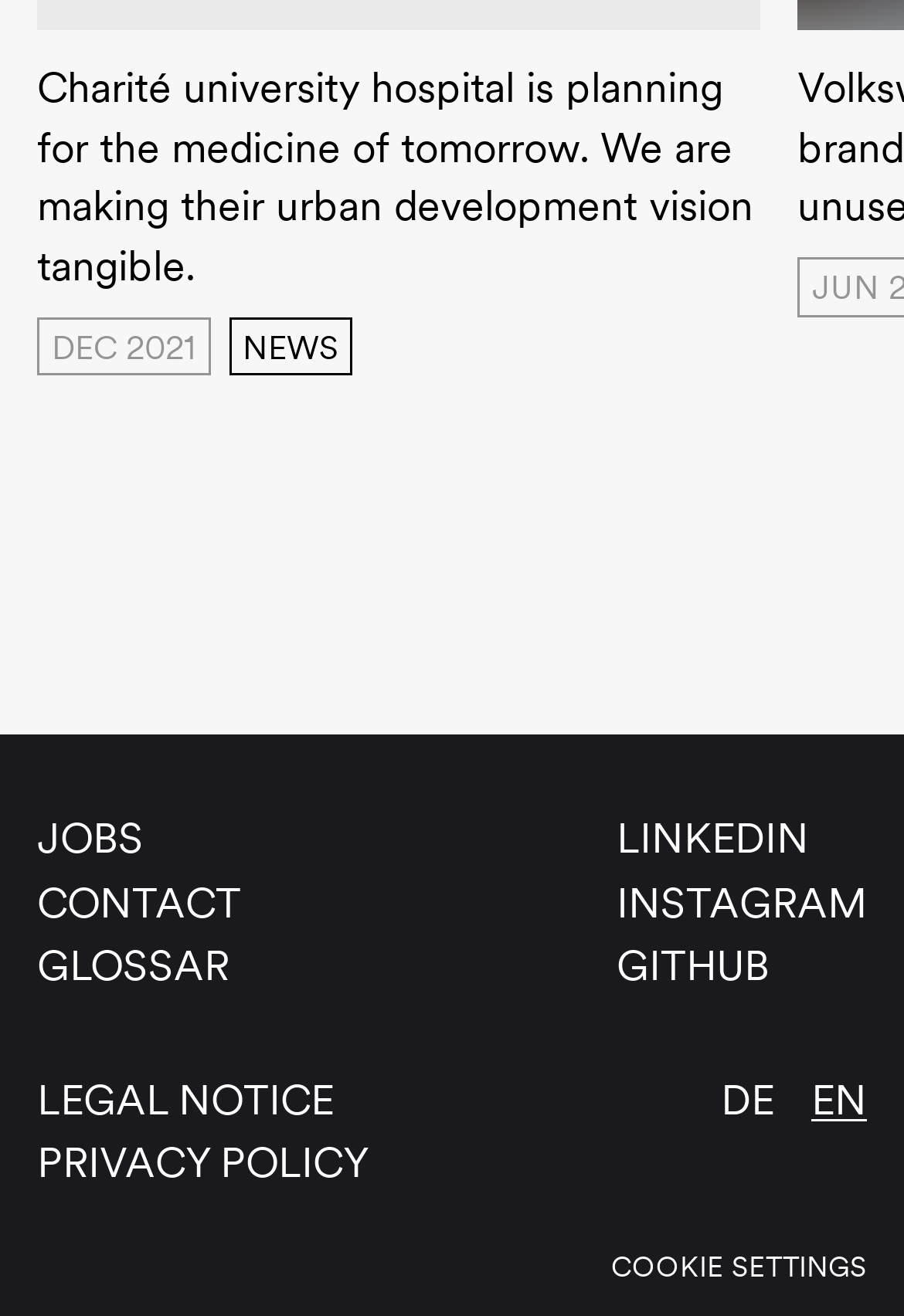What is the purpose of the 'COOKIE SETTINGS' button?
Can you offer a detailed and complete answer to this question?

The 'COOKIE SETTINGS' button is located at the bottom of the page and is likely used to manage the website's cookie settings, allowing users to customize their experience.